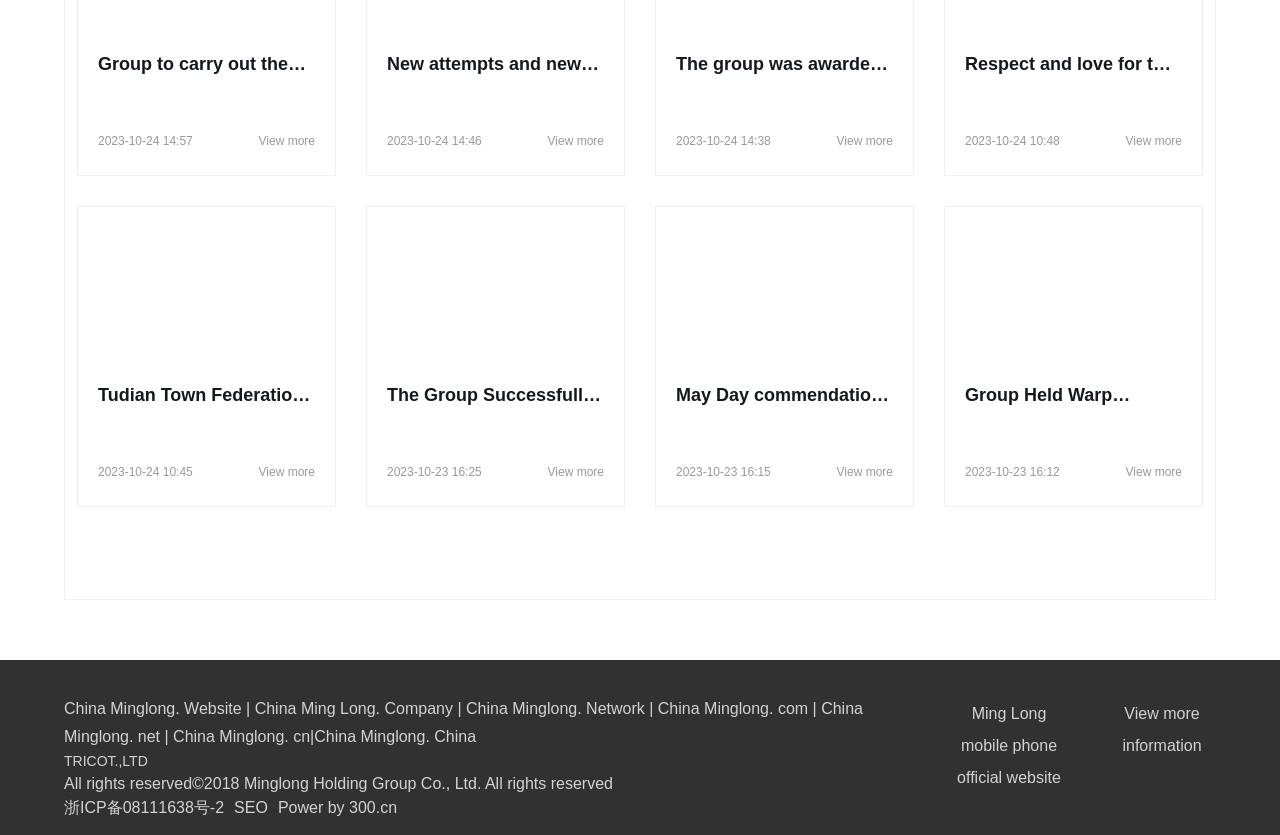Highlight the bounding box of the UI element that corresponds to this description: "View more".

[0.654, 0.16, 0.698, 0.177]